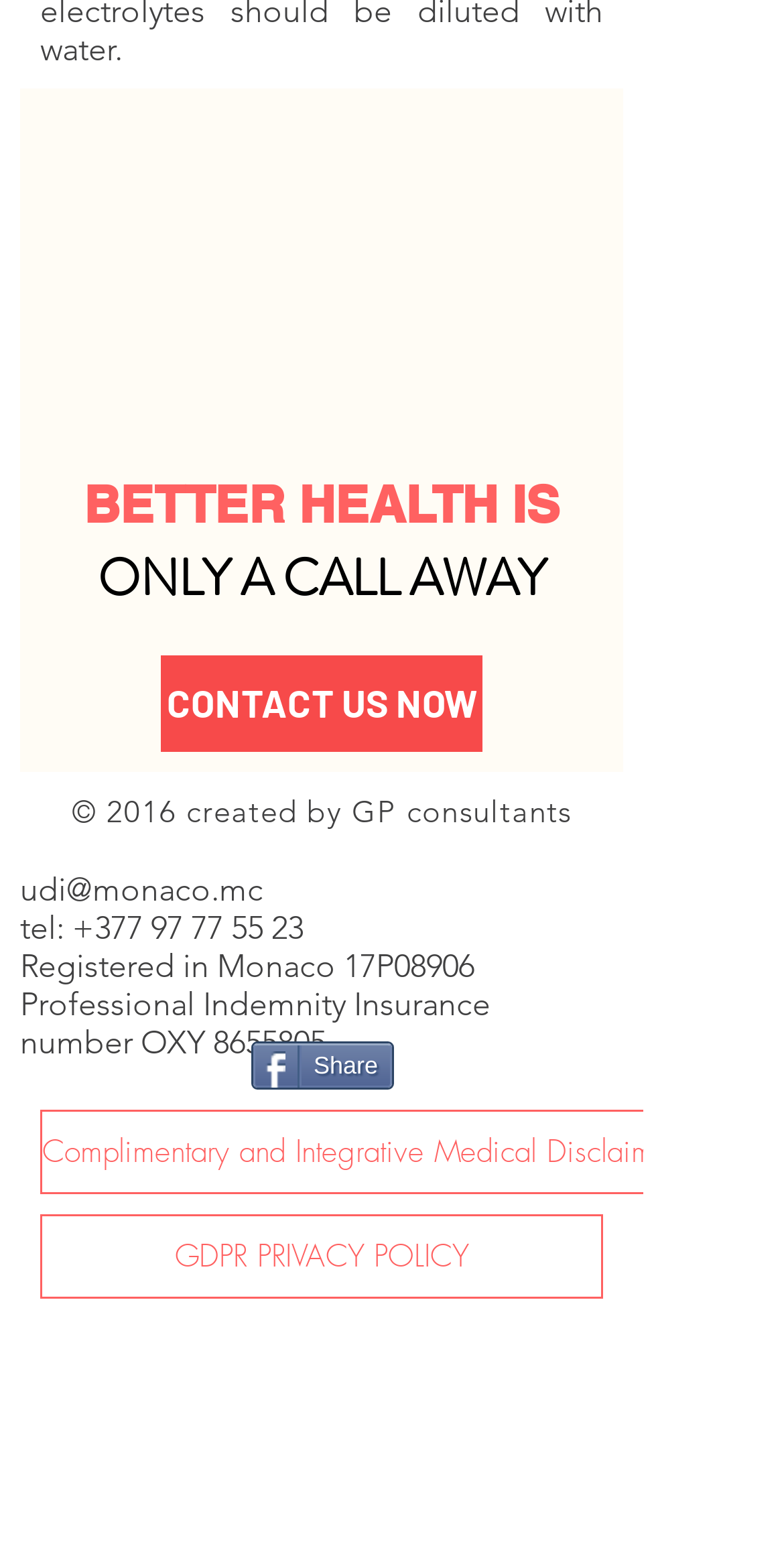Using the element description provided, determine the bounding box coordinates in the format (top-left x, top-left y, bottom-right x, bottom-right y). Ensure that all values are floating point numbers between 0 and 1. Element description: udi@monaco.mc

[0.026, 0.561, 0.336, 0.586]